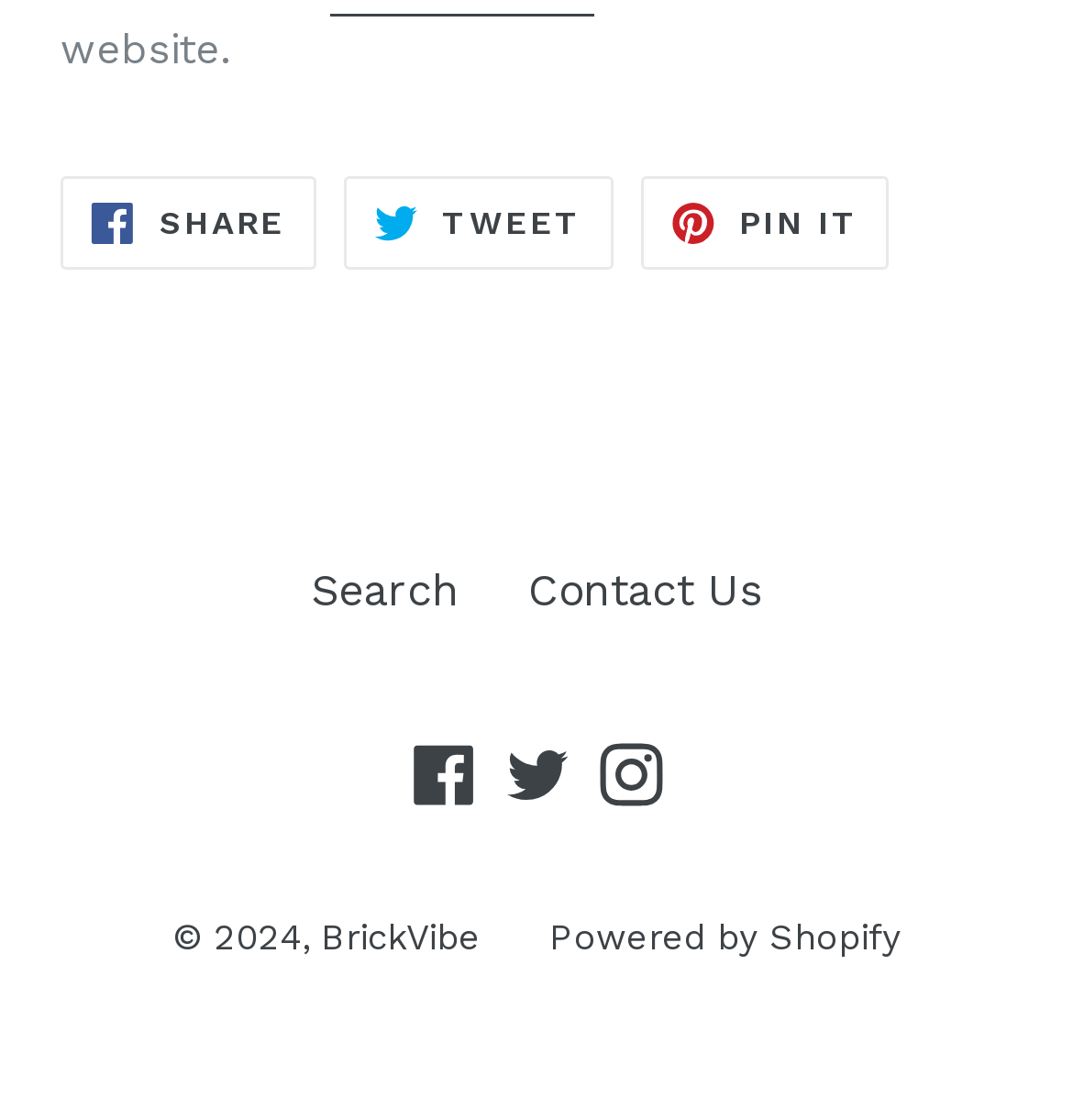Determine the bounding box coordinates for the clickable element to execute this instruction: "Share on Facebook". Provide the coordinates as four float numbers between 0 and 1, i.e., [left, top, right, bottom].

[0.056, 0.158, 0.294, 0.242]